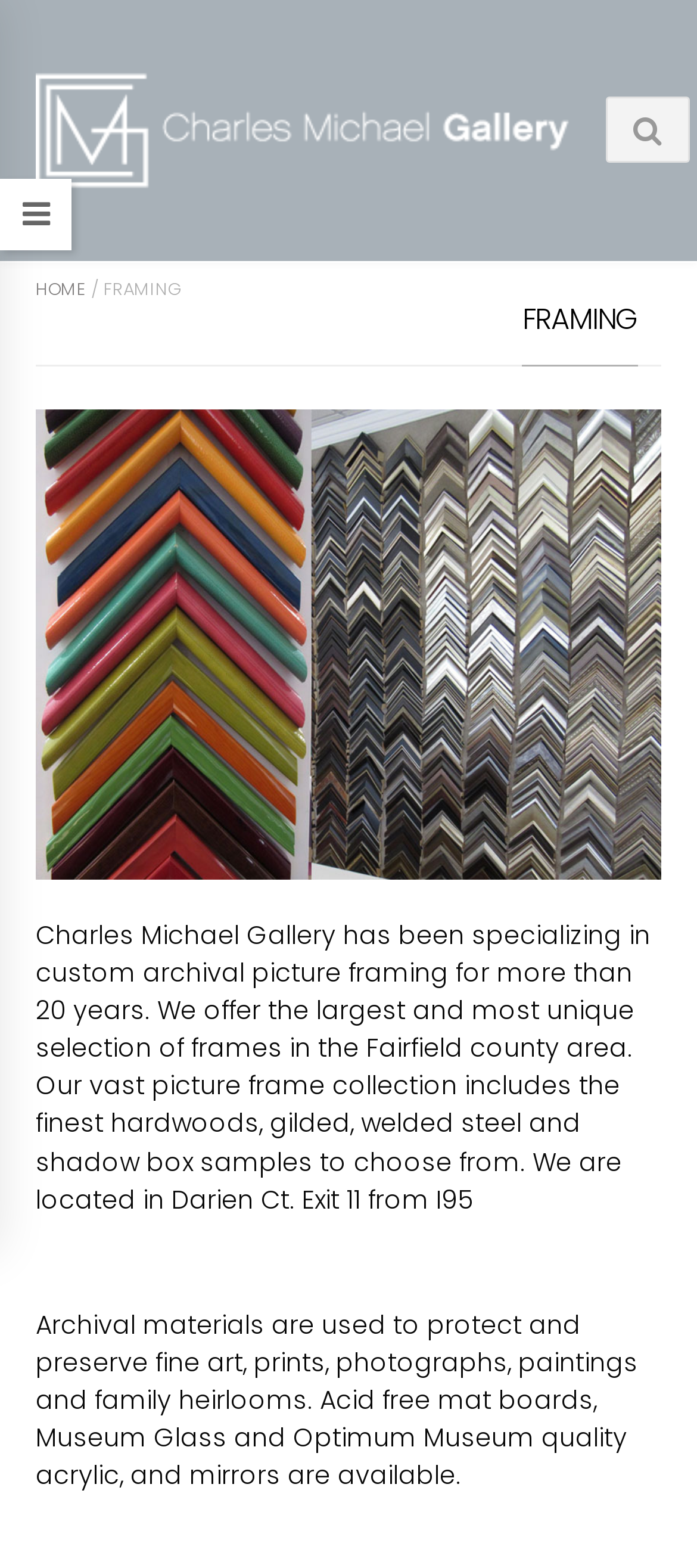Analyze the image and deliver a detailed answer to the question: How long has Charles Michael Gallery been in business?

The webpage states that Charles Michael Gallery has been specializing in custom archival picture framing for more than 20 years, indicating the duration of their business.